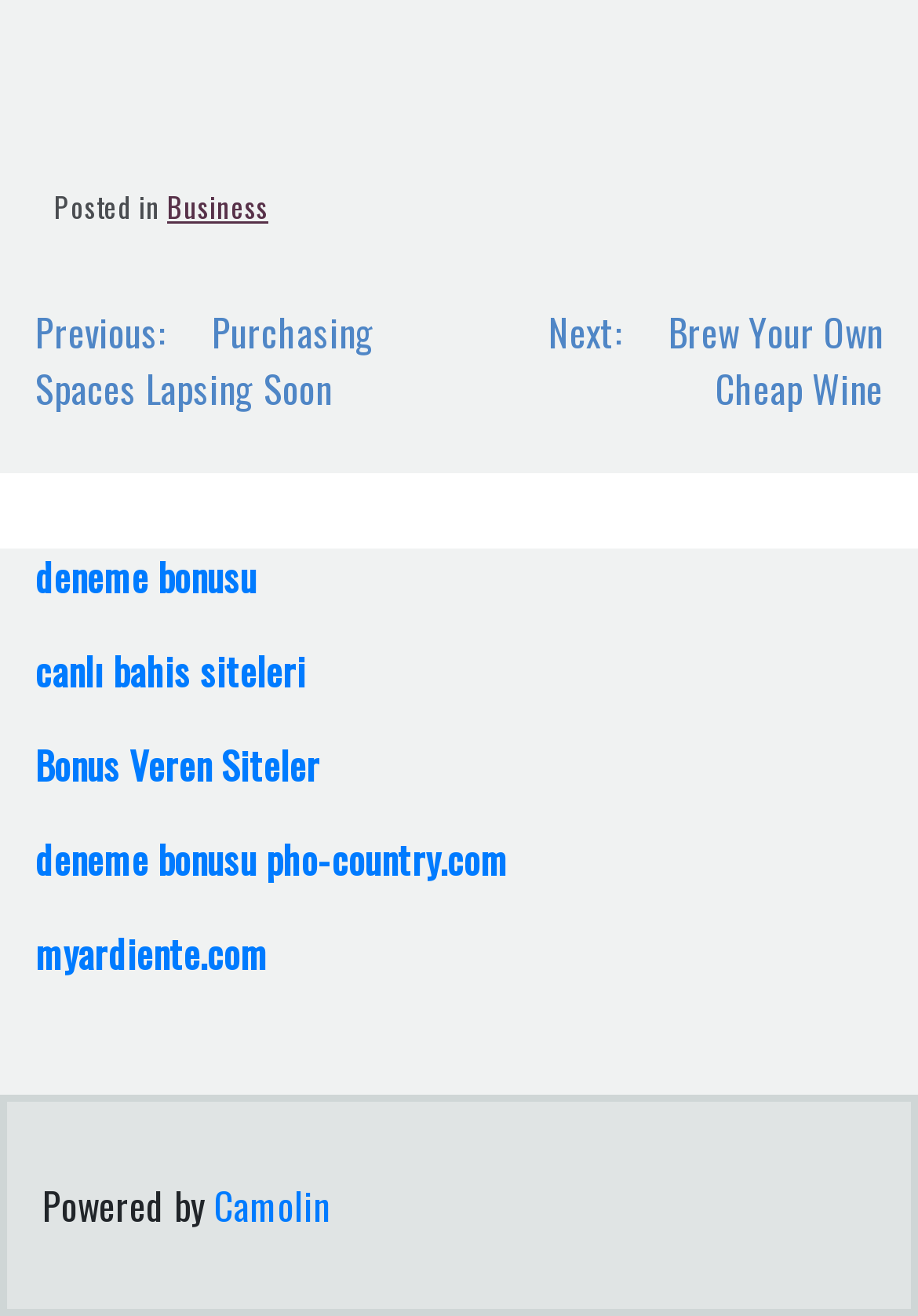Using the webpage screenshot and the element description Previous: Purchasing Spaces Lapsing Soon, determine the bounding box coordinates. Specify the coordinates in the format (top-left x, top-left y, bottom-right x, bottom-right y) with values ranging from 0 to 1.

[0.038, 0.231, 0.408, 0.317]